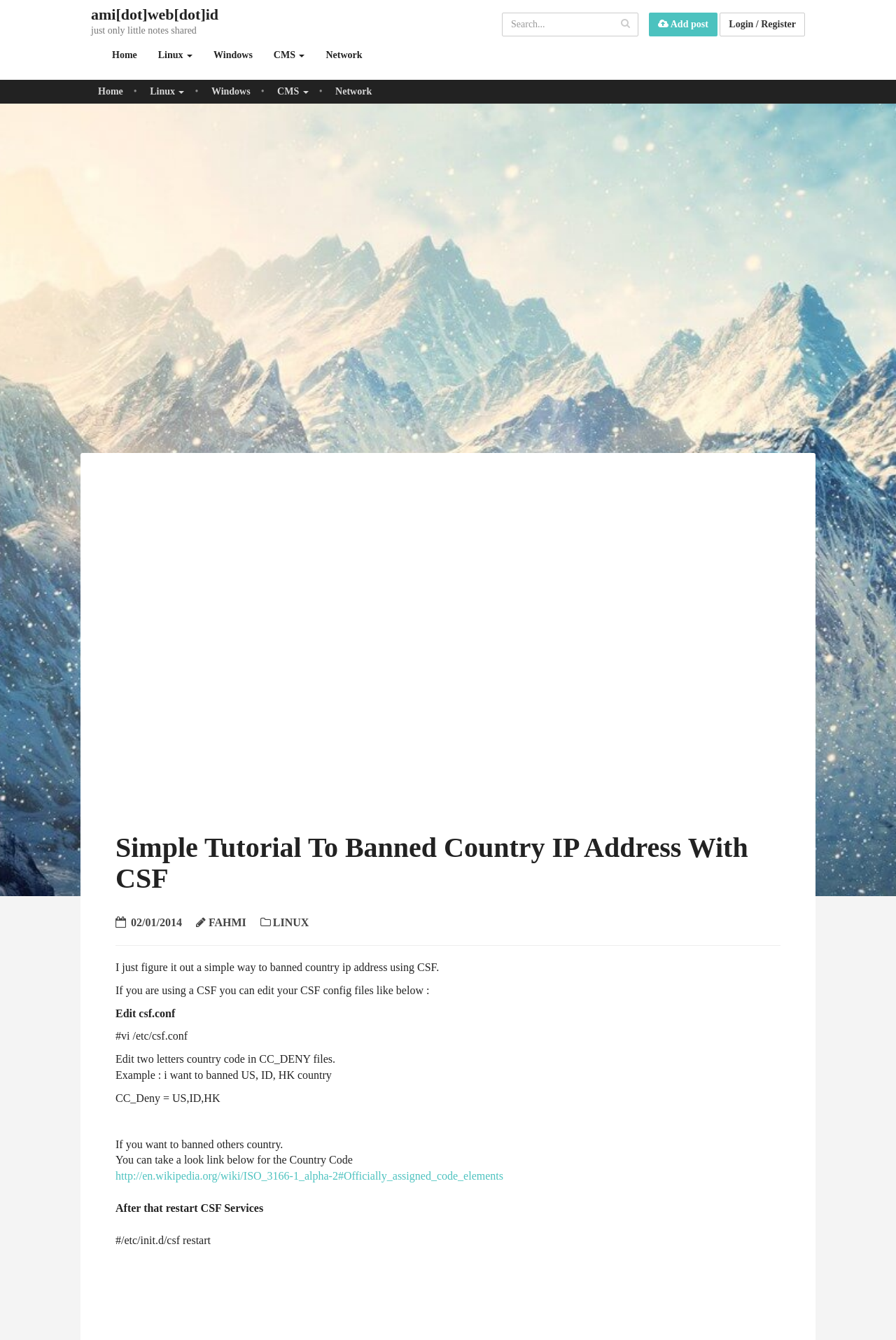Please provide a detailed answer to the question below by examining the image:
What is the purpose of editing csf.conf?

The purpose of editing csf.conf is to ban country IP address by adding the country code in CC_DENY files, and then restarting CSF services.